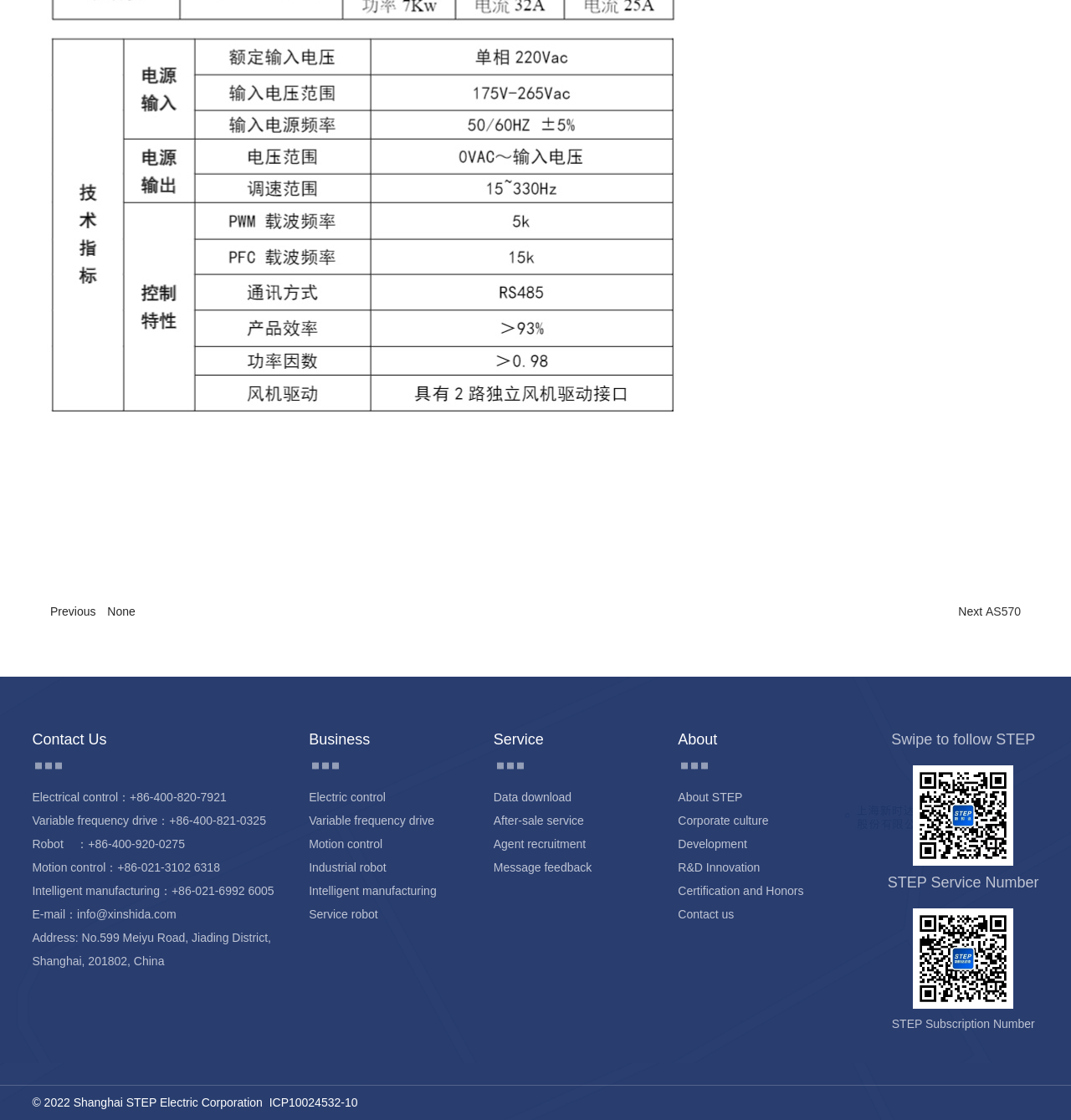From the element description: "Motion control：+86-021-3102 6318", extract the bounding box coordinates of the UI element. The coordinates should be expressed as four float numbers between 0 and 1, in the order [left, top, right, bottom].

[0.03, 0.764, 0.265, 0.785]